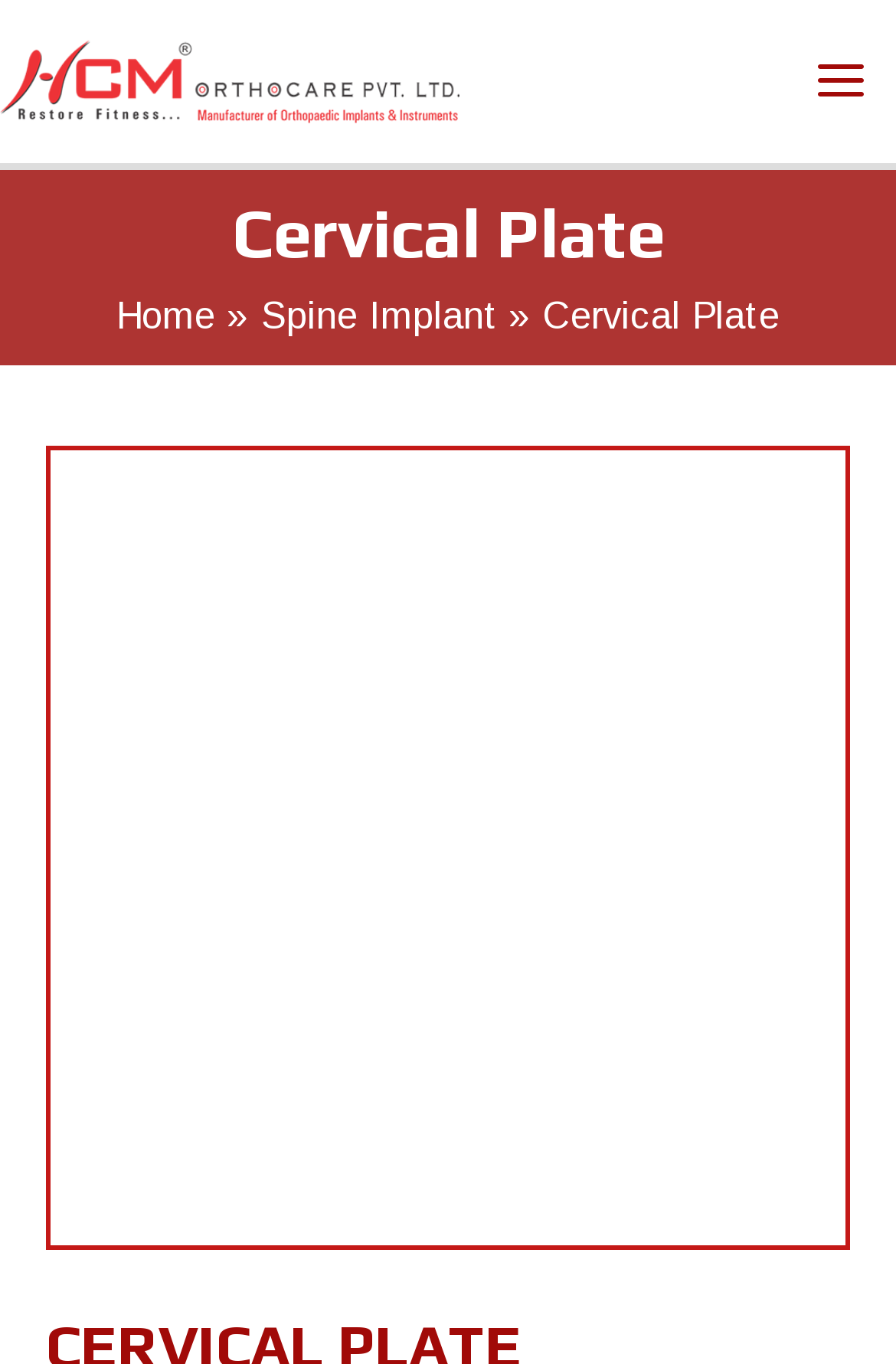What is the main product offered on this webpage?
Please give a well-detailed answer to the question.

Based on the webpage structure, the main heading 'Cervical Plate' and the presence of an image related to it, I infer that the main product offered on this webpage is a Cervical Plate.